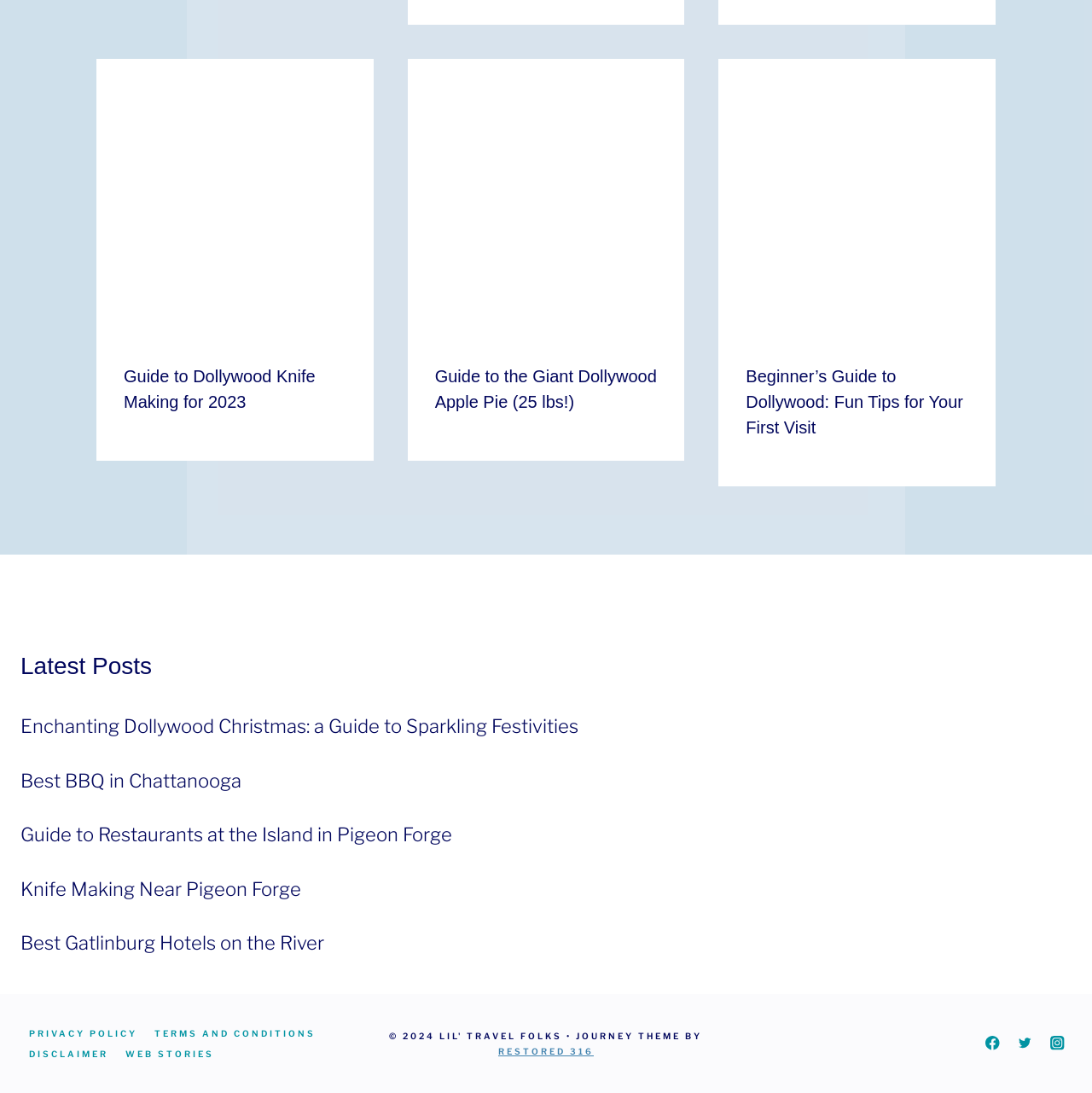How many links are in the footer navigation?
From the image, respond with a single word or phrase.

4